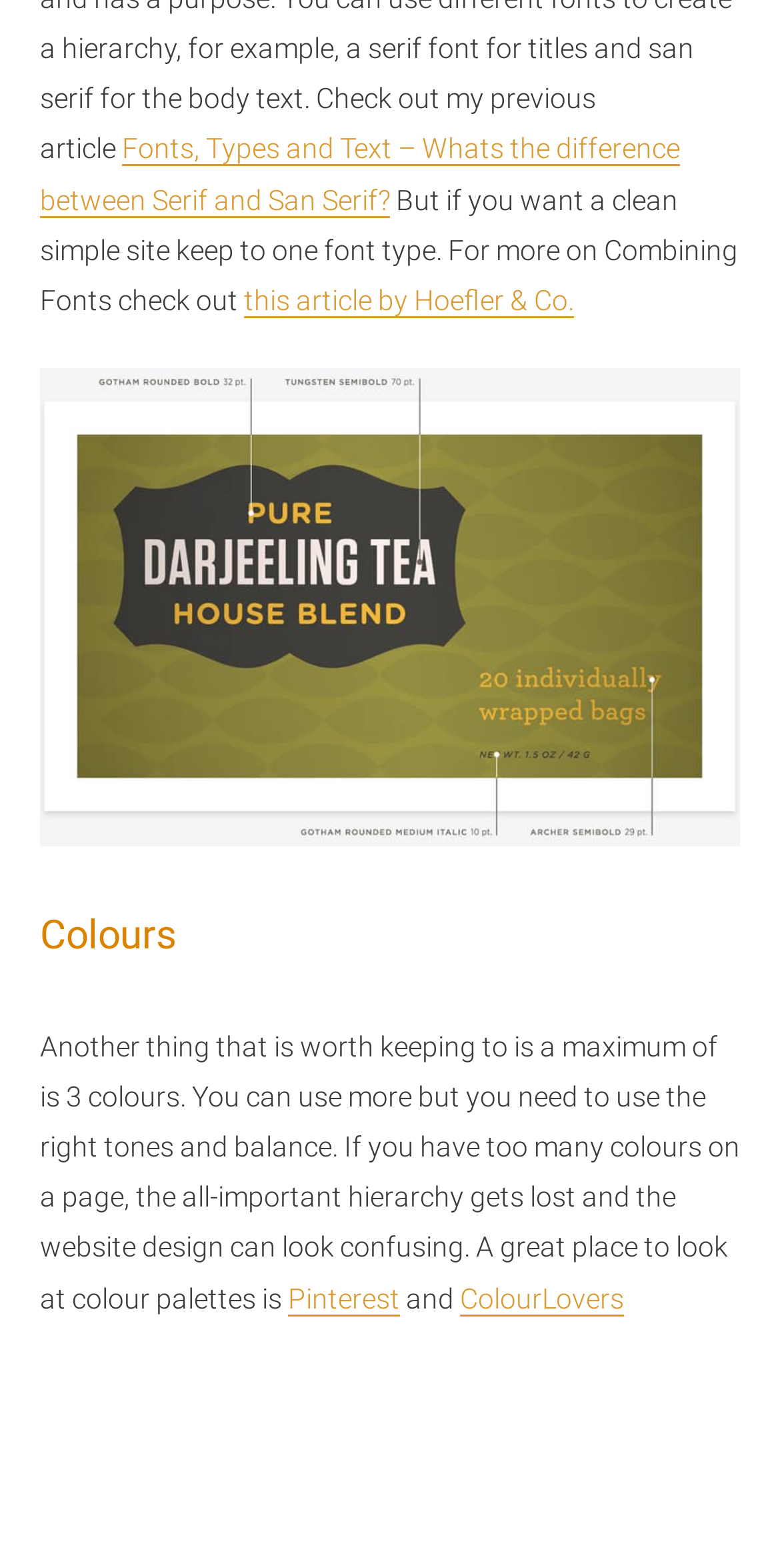What is the recommended maximum number of font types?
Could you please answer the question thoroughly and with as much detail as possible?

According to the webpage, it is recommended to keep to one font type for a clean and simple site, although combining fonts is also an option.